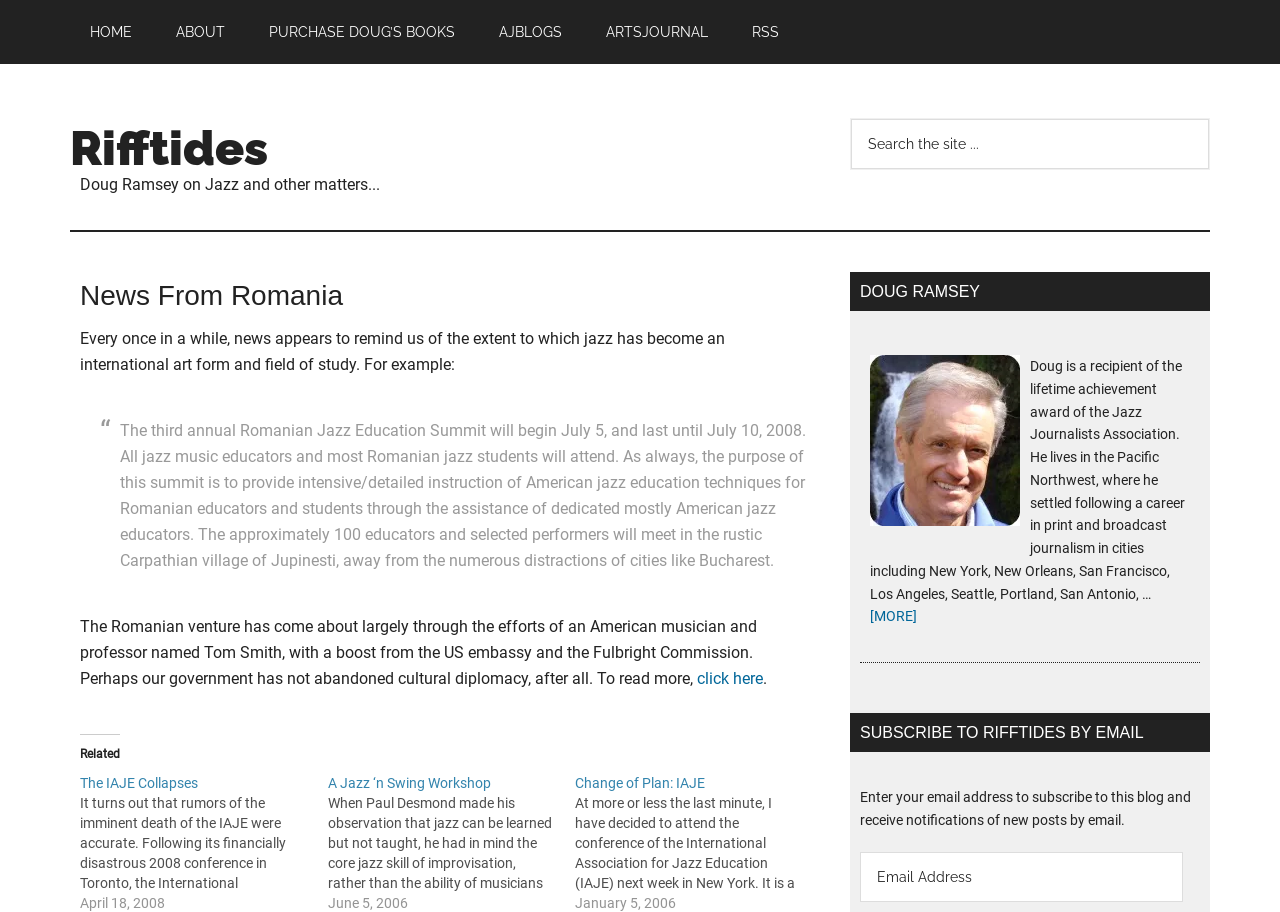Please locate the bounding box coordinates of the element's region that needs to be clicked to follow the instruction: "Click HOME". The bounding box coordinates should be provided as four float numbers between 0 and 1, i.e., [left, top, right, bottom].

[0.055, 0.0, 0.119, 0.07]